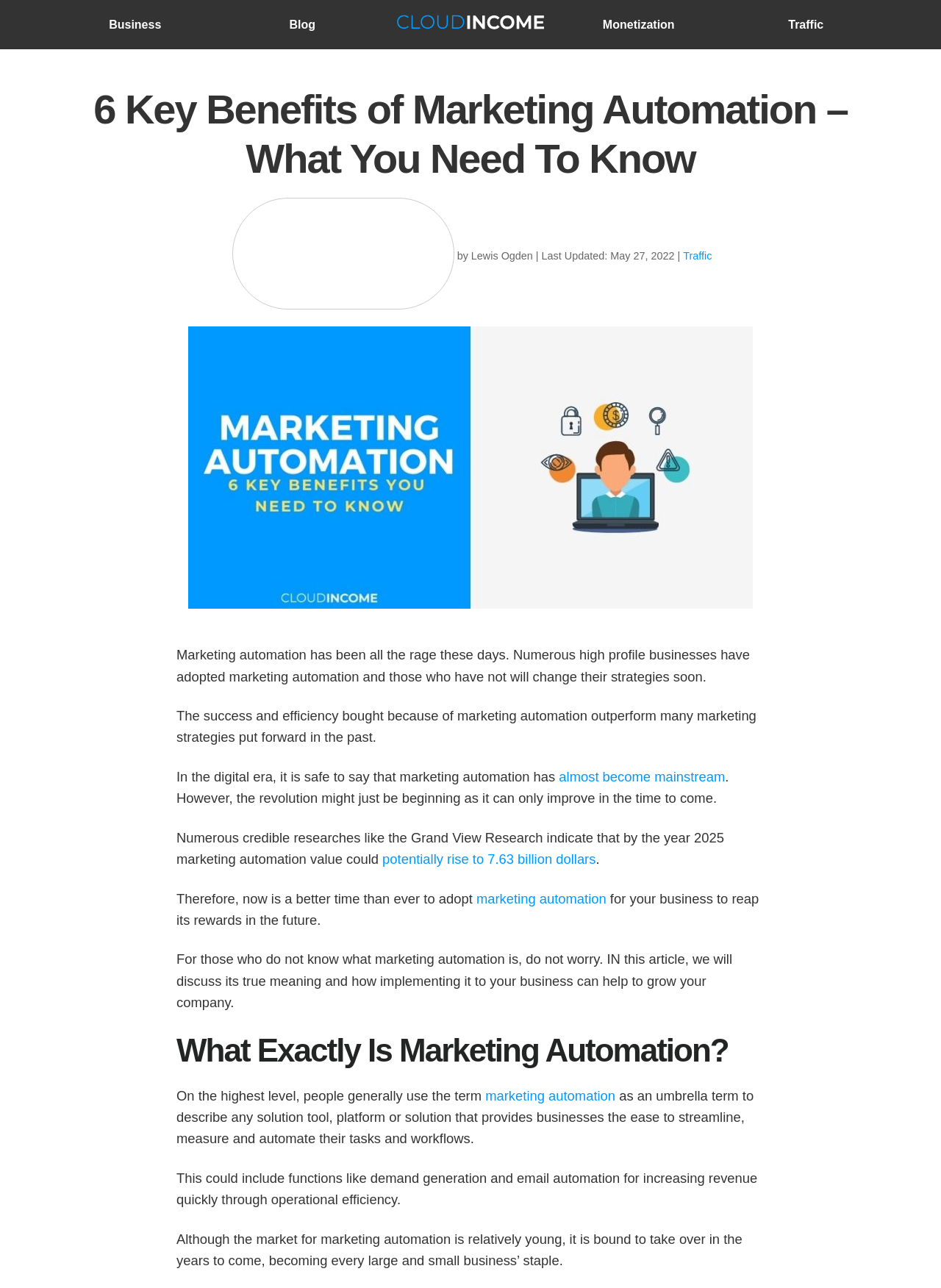Based on the image, provide a detailed and complete answer to the question: 
What is the predicted value of marketing automation by 2025?

According to the text, numerous credible researches like the Grand View Research indicate that by the year 2025 marketing automation value could potentially rise to 7.63 billion dollars.